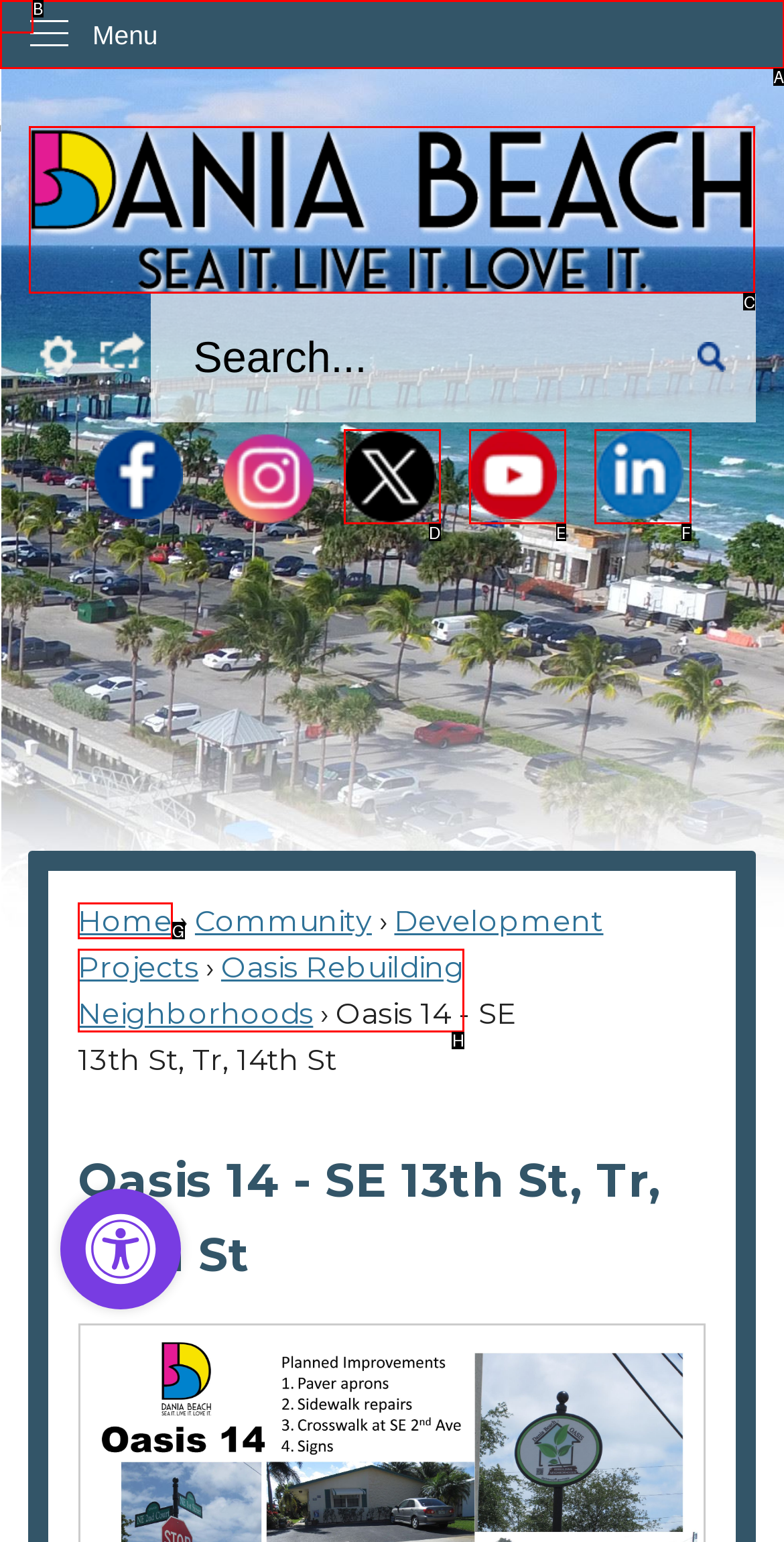Based on the description: Home
Select the letter of the corresponding UI element from the choices provided.

G